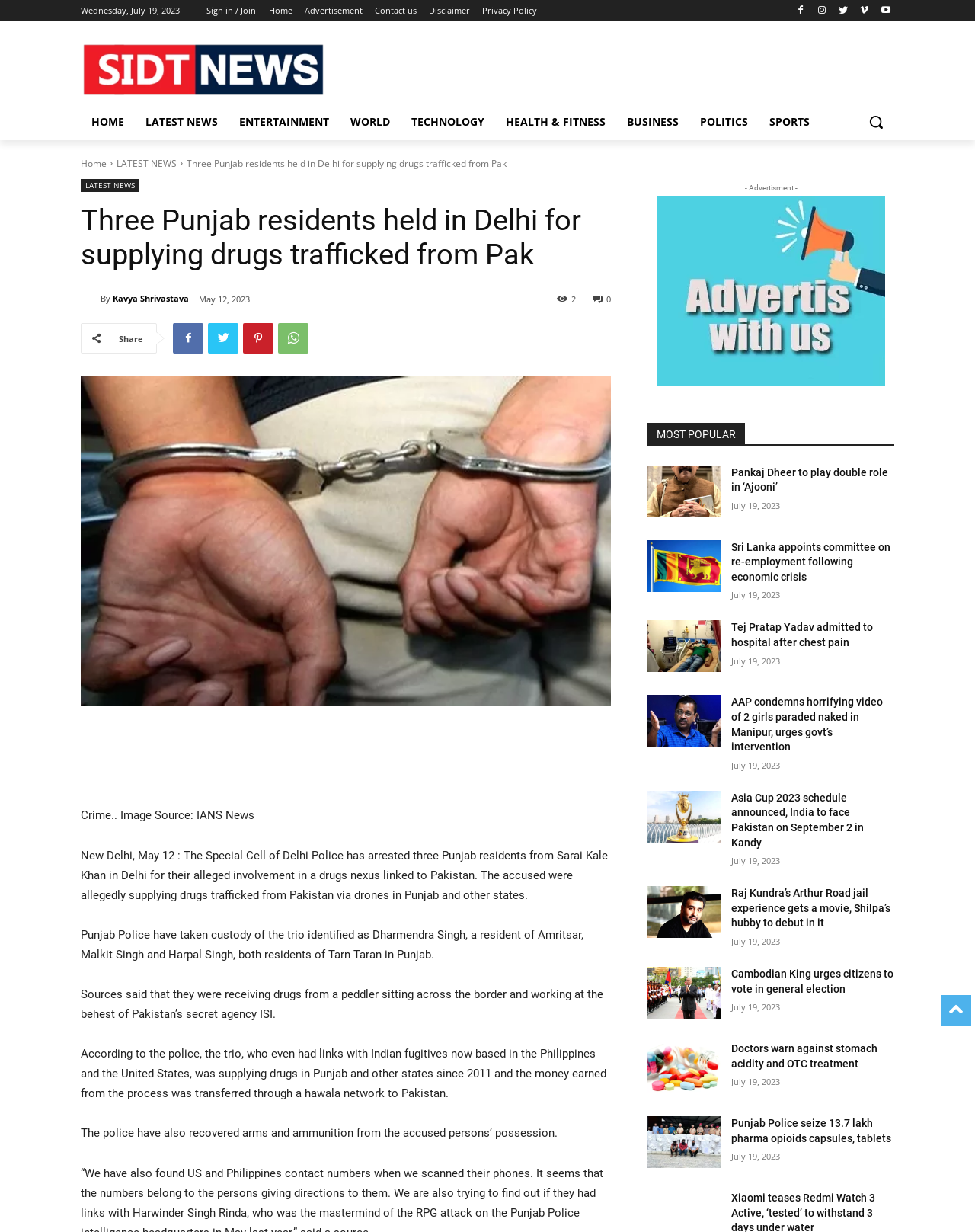Determine the main heading text of the webpage.

Three Punjab residents held in Delhi for supplying drugs trafficked from Pak